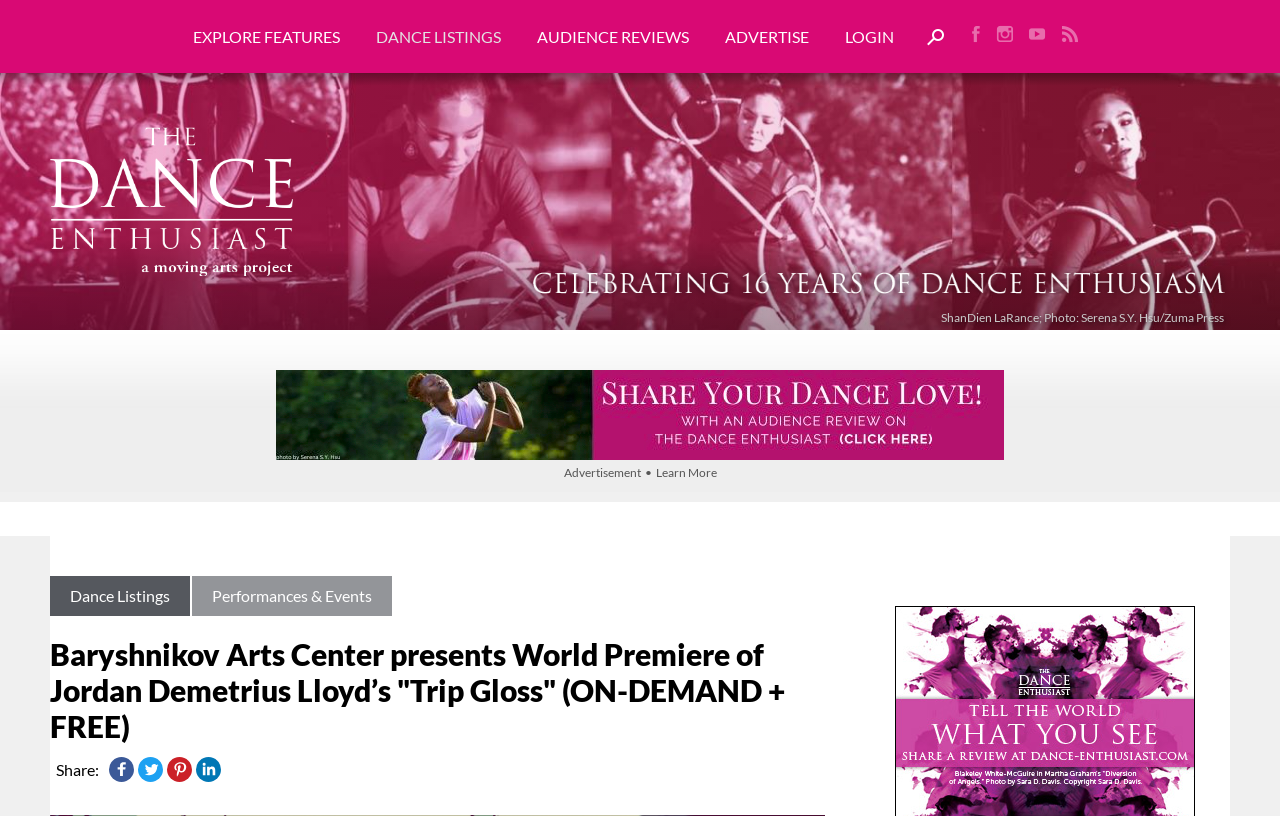Offer a meticulous description of the webpage's structure and content.

The webpage is about the Baryshnikov Arts Center, specifically promoting the world premiere of Jordan Demetrius Lloyd's "Trip Gloss" from November 29 to December 13, 2021. 

At the top, there is a navigation menu with links to "EXPLORE FEATURES", "DANCE LISTINGS", "AUDIENCE REVIEWS", "ADVERTISE", and "LOGIN", followed by a search button with a search icon. On the right side of the navigation menu, there are social media links to Facebook, Instagram, YouTube, and RSS, each accompanied by an icon.

Below the navigation menu, there is a large image celebrating 16 years of Dance Enthusiasm, taking up most of the width. To the right of this image, there is a caption "ShanDien LaRance; Photo: Serena S.Y. Hsu/Zuma Press" and a smaller image of the same photo.

On the left side, there is a large image of a Black woman in a contemplative dance pose, with a link to learn more. Below this image, there are links to "Dance Listings" and "Performances & Events".

The main content of the webpage is a heading announcing the world premiere of "Trip Gloss" at the Baryshnikov Arts Center, which takes up most of the width. At the bottom, there are social media sharing links to Facebook, Twitter, Pinterest, and LinkedIn, each accompanied by an icon.